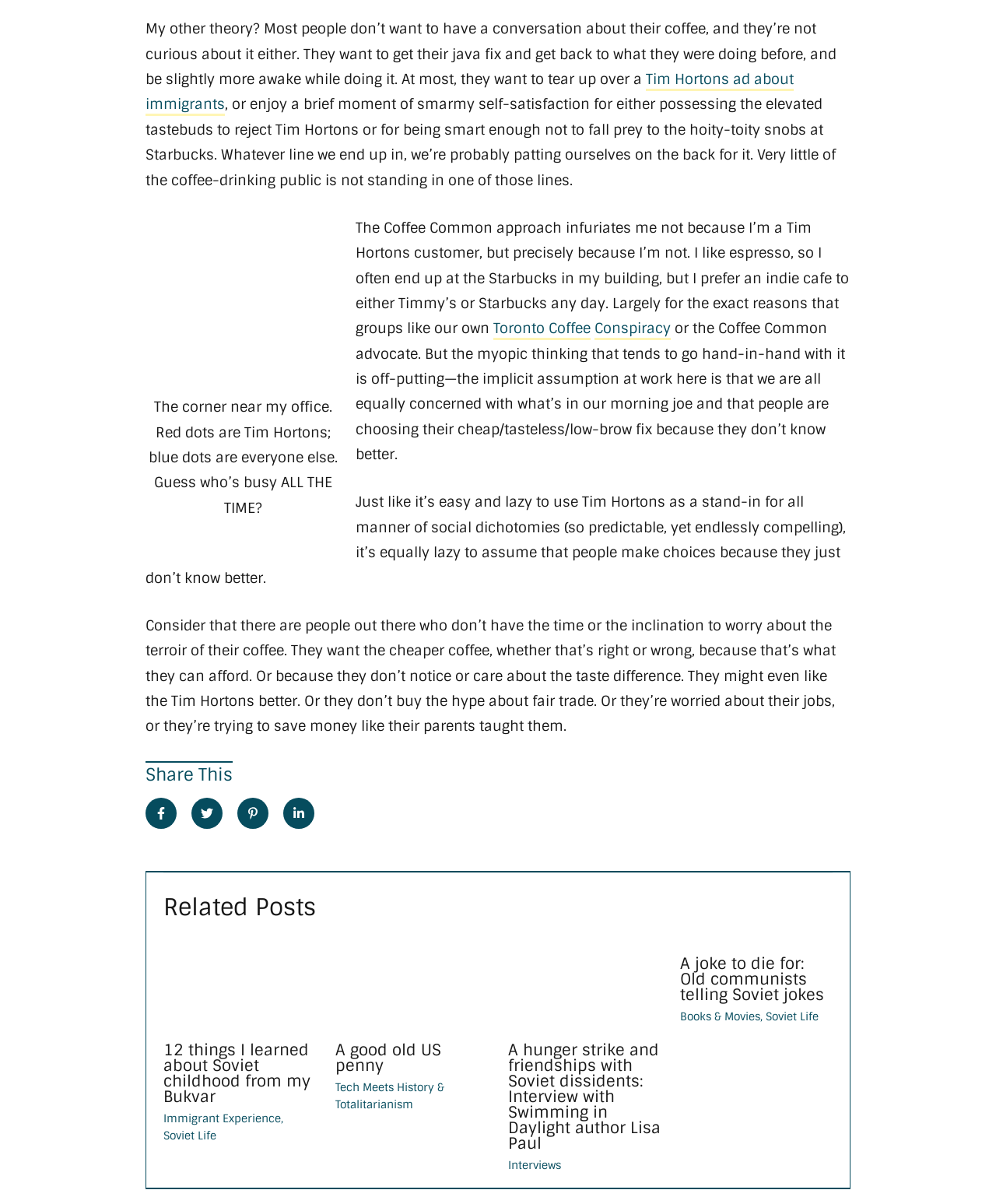What is the purpose of the 'Share This' section?
We need a detailed and exhaustive answer to the question. Please elaborate.

The 'Share This' section appears to be a standard feature of the webpage, allowing readers to share the article on various social media platforms, including Facebook, Twitter, Pinterest, and LinkedIn.